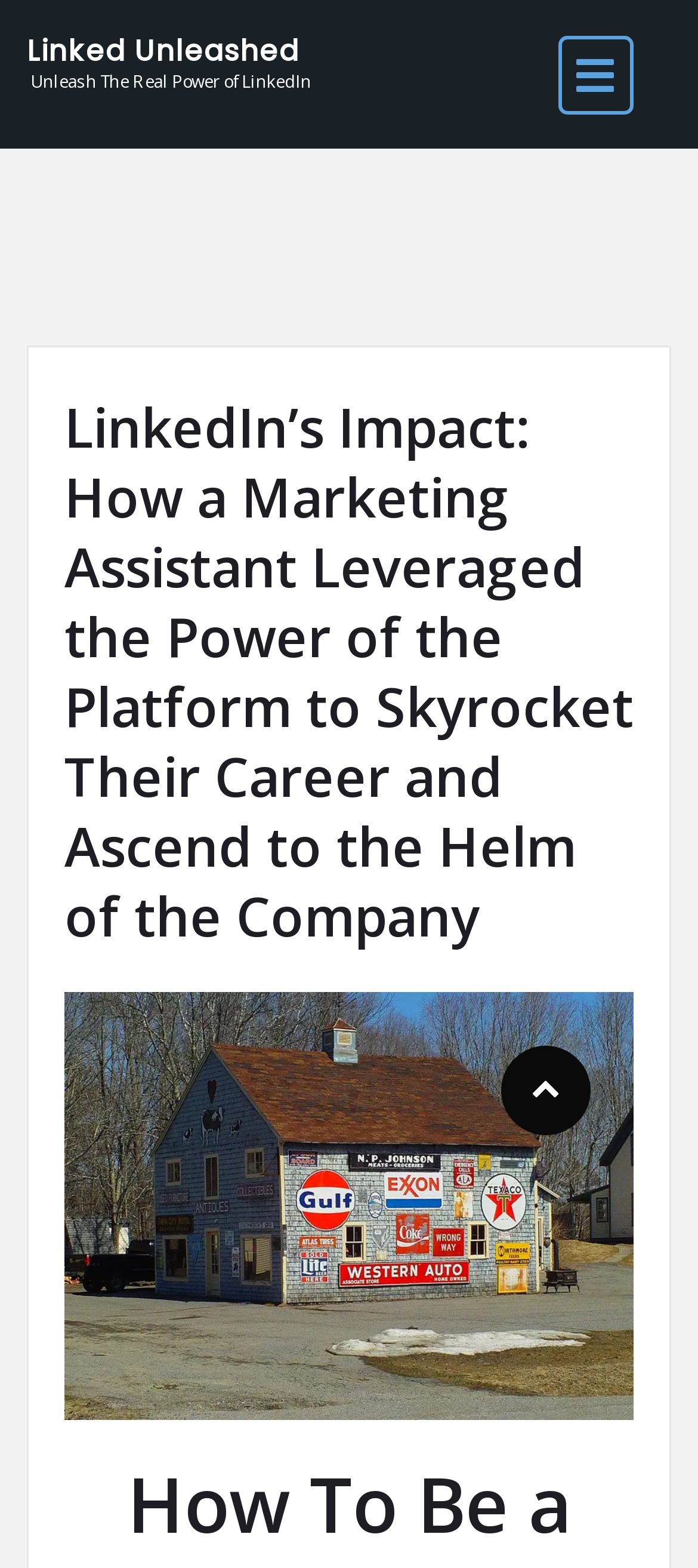Construct a thorough caption encompassing all aspects of the webpage.

The webpage is about a success story on LinkedIn, titled "LinkedIn's Impact: How a Marketing Assistant Leveraged the Power of the Platform to Skyrocket Their Career and Ascend to the Helm of the Company". 

At the top left of the page, there is a link to "Linked Unleashed" which is also a heading. Below this, there is a static text "Unleash The Real Power of LinkedIn". 

On the top right, there is a button to open the navigation menu. 

Below the navigation button, there is a header section that spans almost the entire width of the page. Within this section, there is a heading that repeats the title of the webpage. 

Below the heading, there is a large figure that occupies most of the page's width, containing an image related to the title. 

At the bottom right of the page, there is a link with an icon, represented by a Unicode character "\uf077".